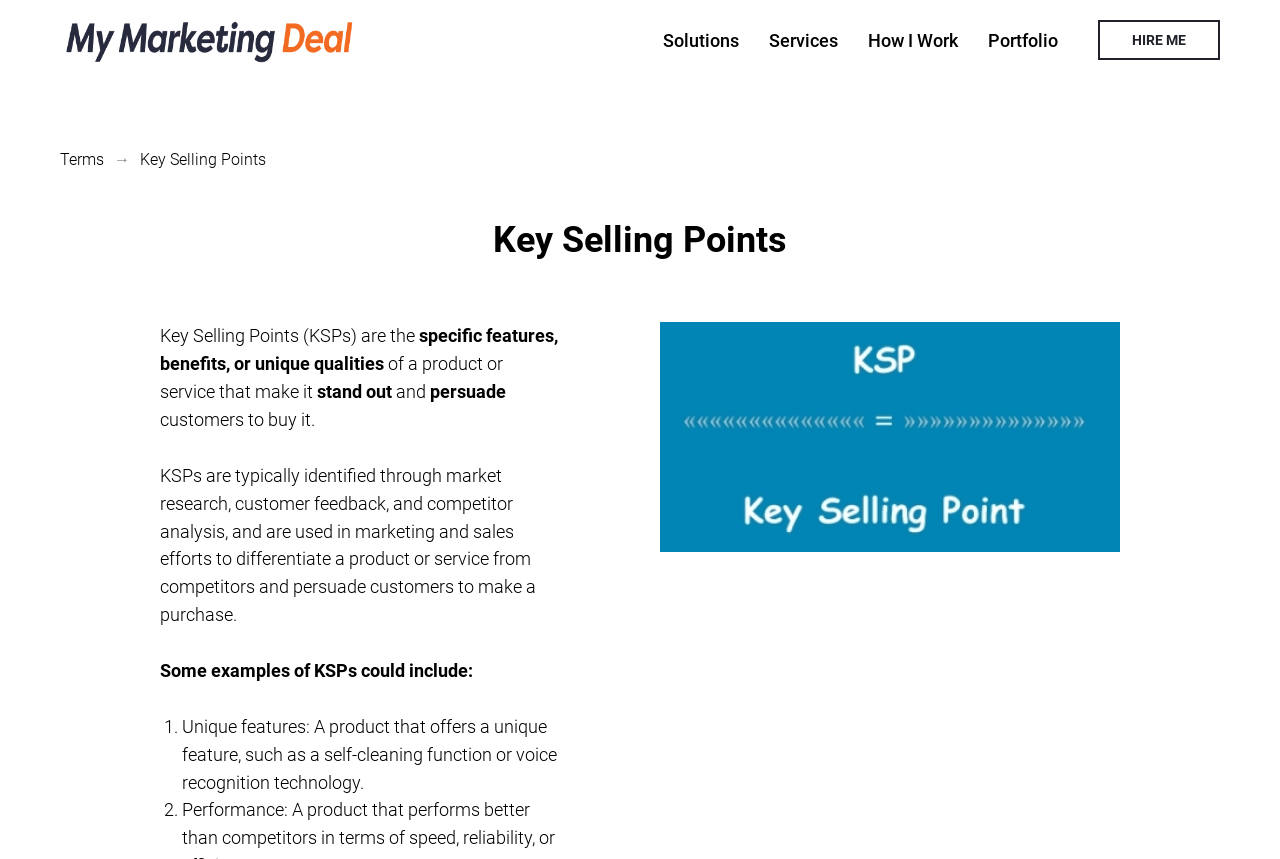How are Key Selling Points typically identified?
Please respond to the question with a detailed and thorough explanation.

Based on the webpage content, Key Selling Points are typically identified through market research, customer feedback, and competitor analysis.